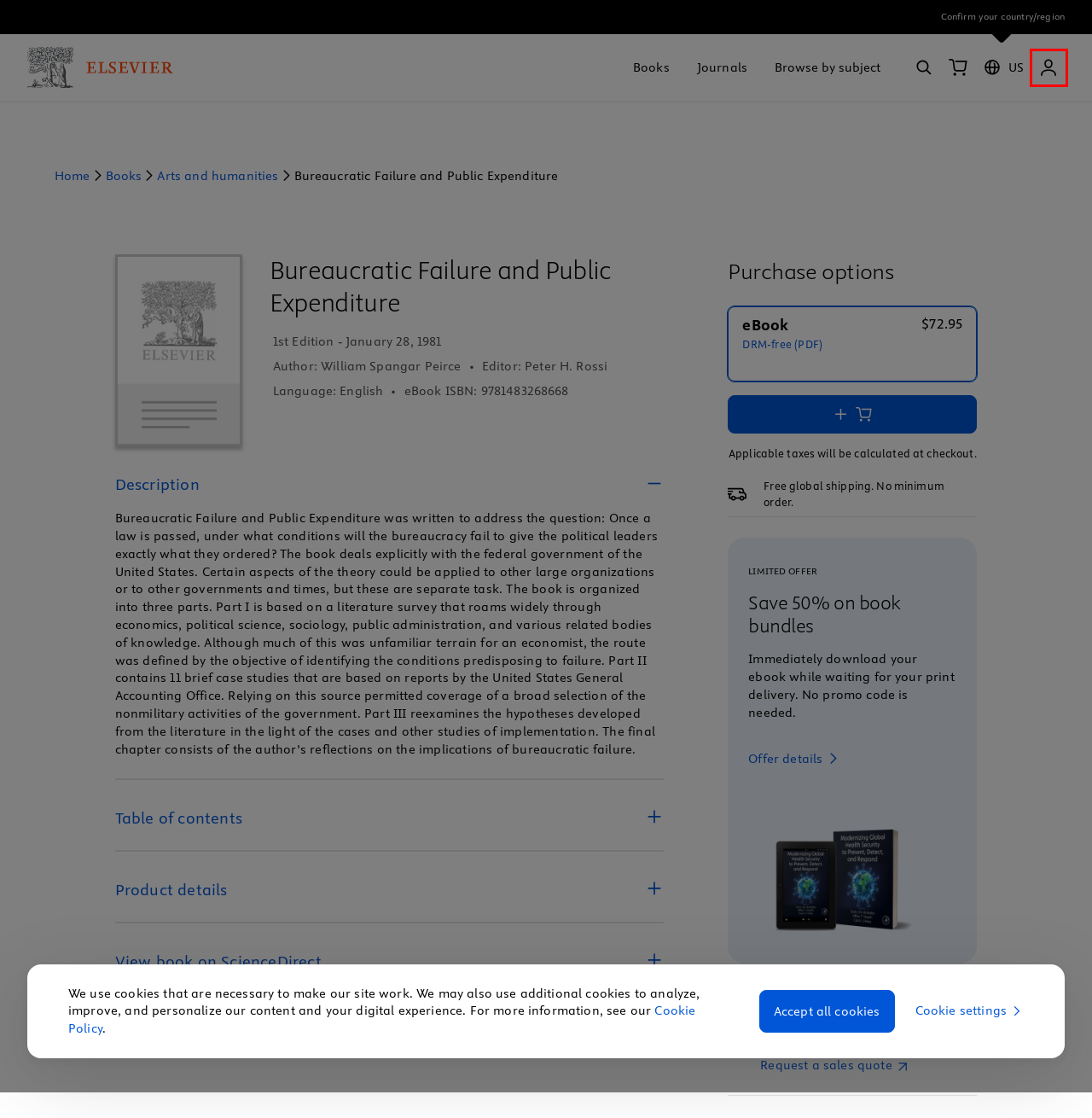Inspect the screenshot of a webpage with a red rectangle bounding box. Identify the webpage description that best corresponds to the new webpage after clicking the element inside the bounding box. Here are the candidates:
A. Terms and conditions Elsevier website | Elsevier Legal
B. Shop and Discover Books, Journals, Articles and more | Elsevier Shop
C. Cookie Notice | Elsevier Legal
D. Contact Sales - Books
E. Signup | Login | Elsevier
F. Arts and humanities print books and ebooks | Elsevier | Elsevier Shop
G. Shopping cart | Elsevier
H. Book & Journals Search Results | Elsevier Shop

E